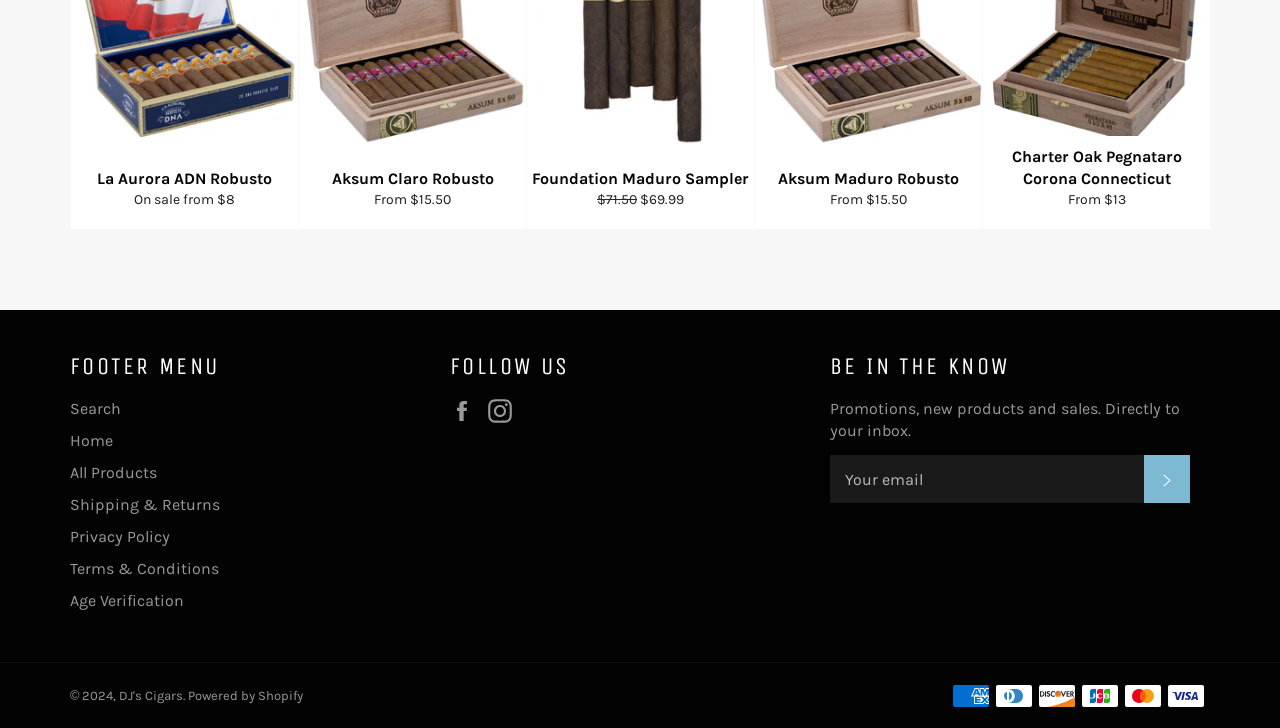What is the purpose of the textbox?
Based on the image, give a one-word or short phrase answer.

To enter email for subscription